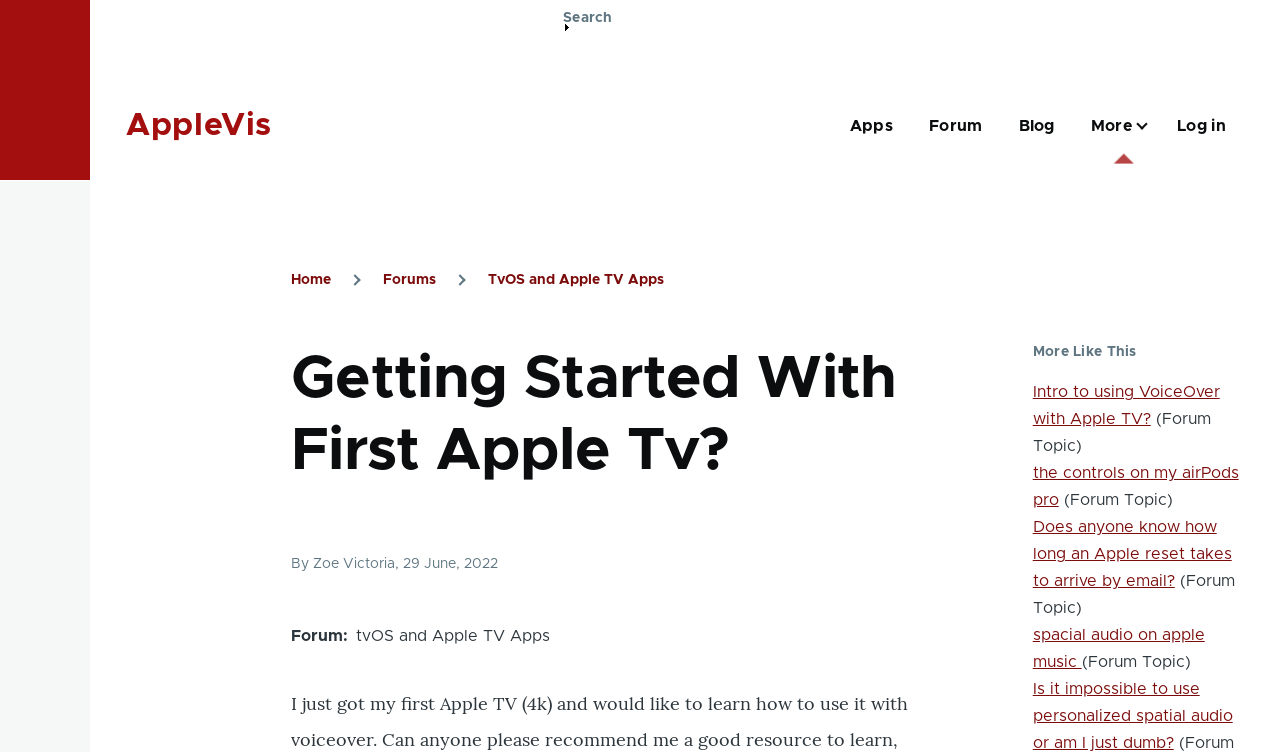Determine the bounding box coordinates of the region that needs to be clicked to achieve the task: "Read the topic 'Intro to using VoiceOver with Apple TV?'".

[0.807, 0.511, 0.953, 0.568]